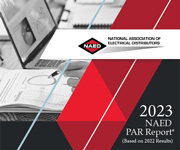What colors are used in the background design?
Identify the answer in the screenshot and reply with a single word or phrase.

Red, gray, and white